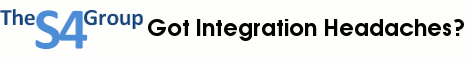Offer an in-depth caption for the image presented.

The image features a professional banner from The S4 Group, prominently displaying the phrase "Got Integration Headaches?" in bold black font, suggesting a focus on integration solutions in the realm of building management or technology. The company name "The S4 Group" is styled in a lighter blue, positioned above the question, creating a clear and engaging contrast. This visual layout effectively communicates the company's branding while addressing potential challenges faced by its audience, particularly in relation to technology integration and efficiency within building systems.